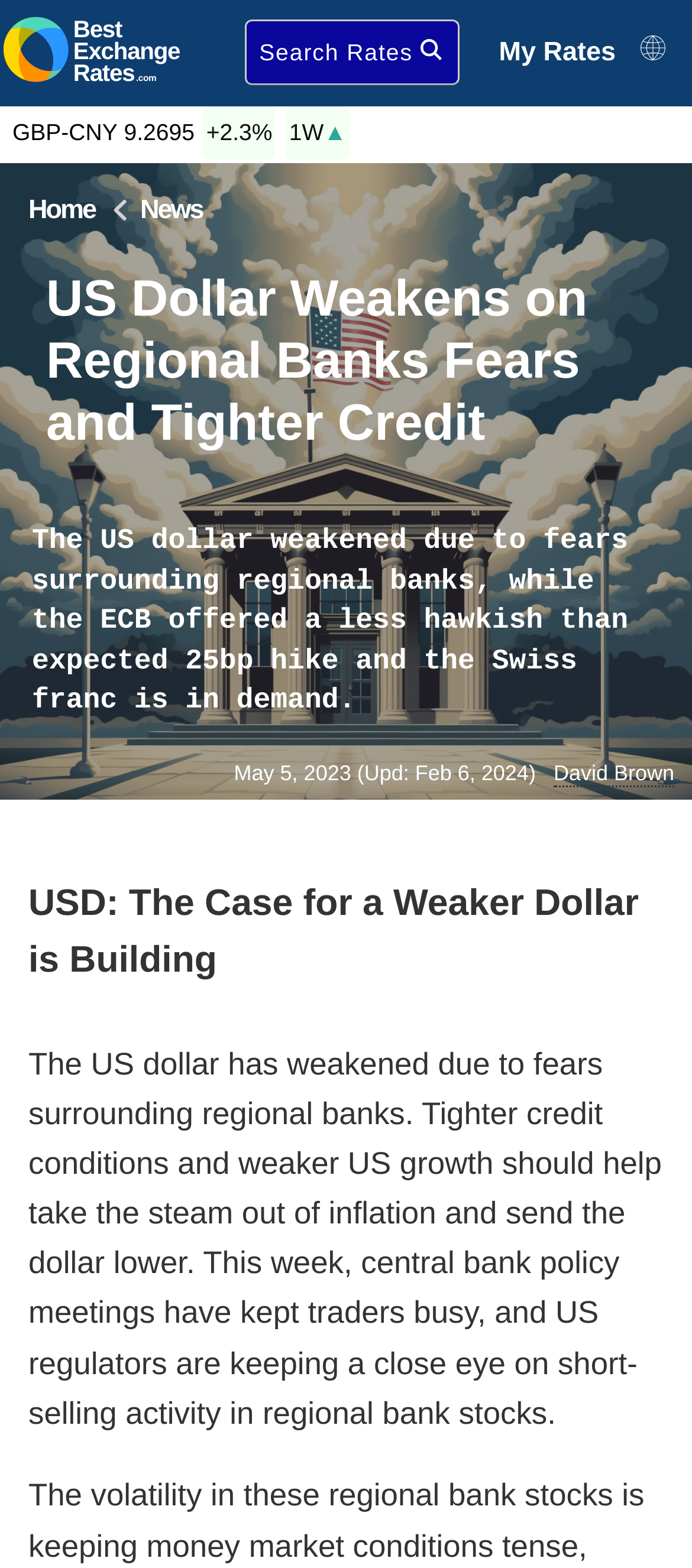Determine the bounding box coordinates for the clickable element required to fulfill the instruction: "Search for exchange rates". Provide the coordinates as four float numbers between 0 and 1, i.e., [left, top, right, bottom].

[0.374, 0.025, 0.607, 0.042]